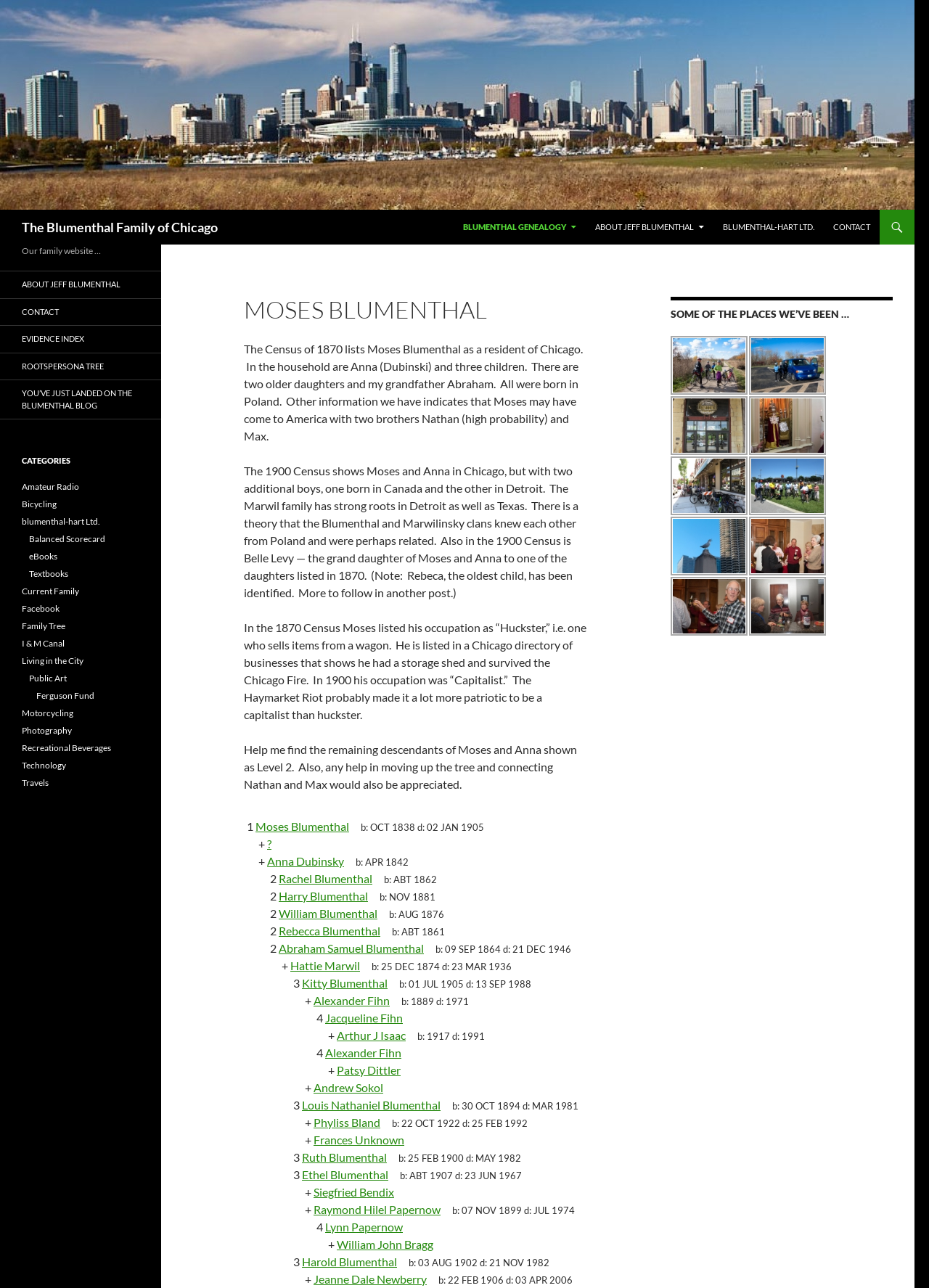Please identify the coordinates of the bounding box for the clickable region that will accomplish this instruction: "View recent posts".

None